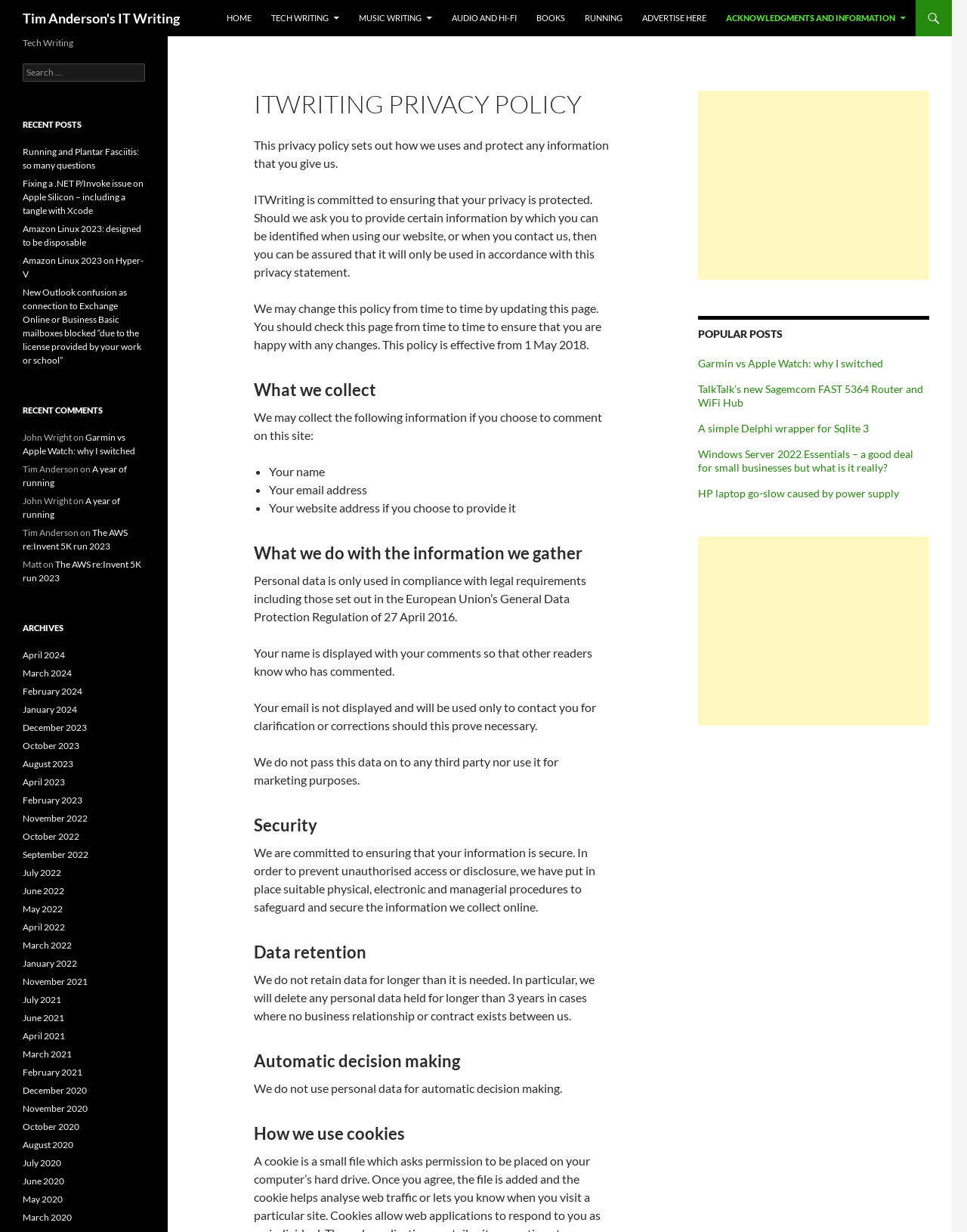Please provide a short answer using a single word or phrase for the question:
How long is personal data retained by the website?

Up to 3 years